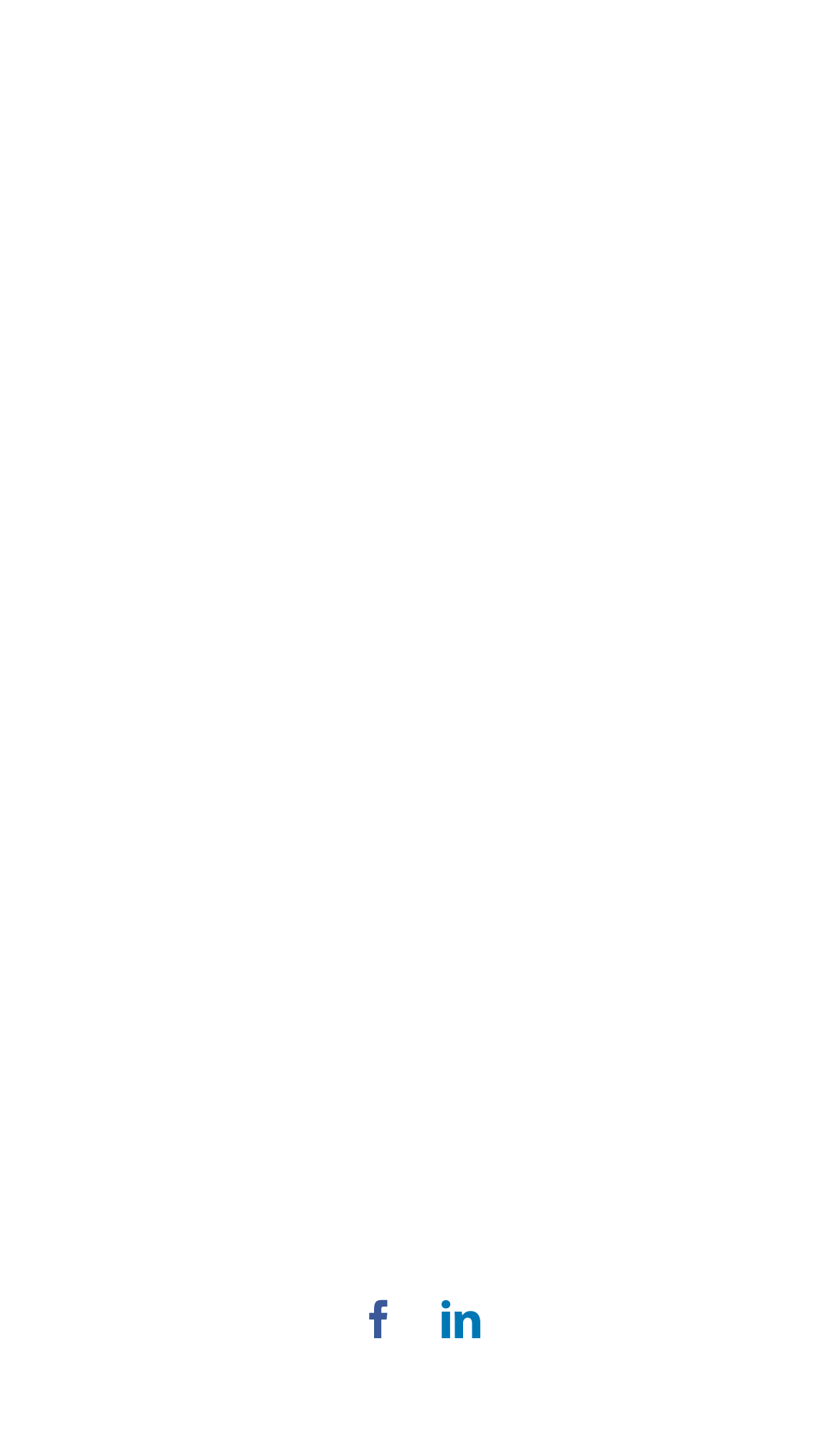Locate the bounding box coordinates of the element you need to click to accomplish the task described by this instruction: "Read the latest blog posts".

[0.077, 0.54, 0.923, 0.593]